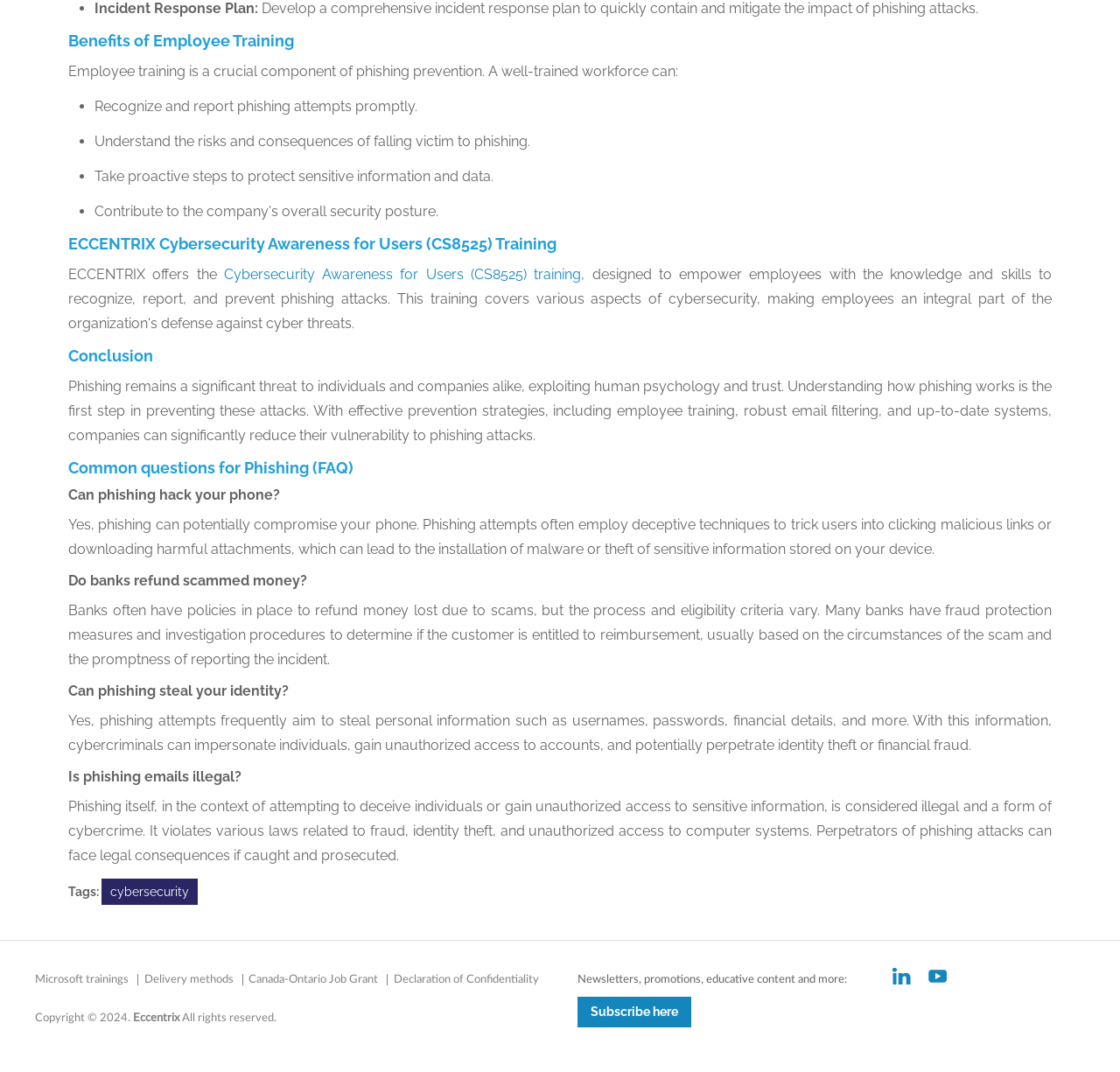Find the bounding box coordinates for the area that should be clicked to accomplish the instruction: "Click the 'Subscribe here' button".

[0.516, 0.93, 0.617, 0.958]